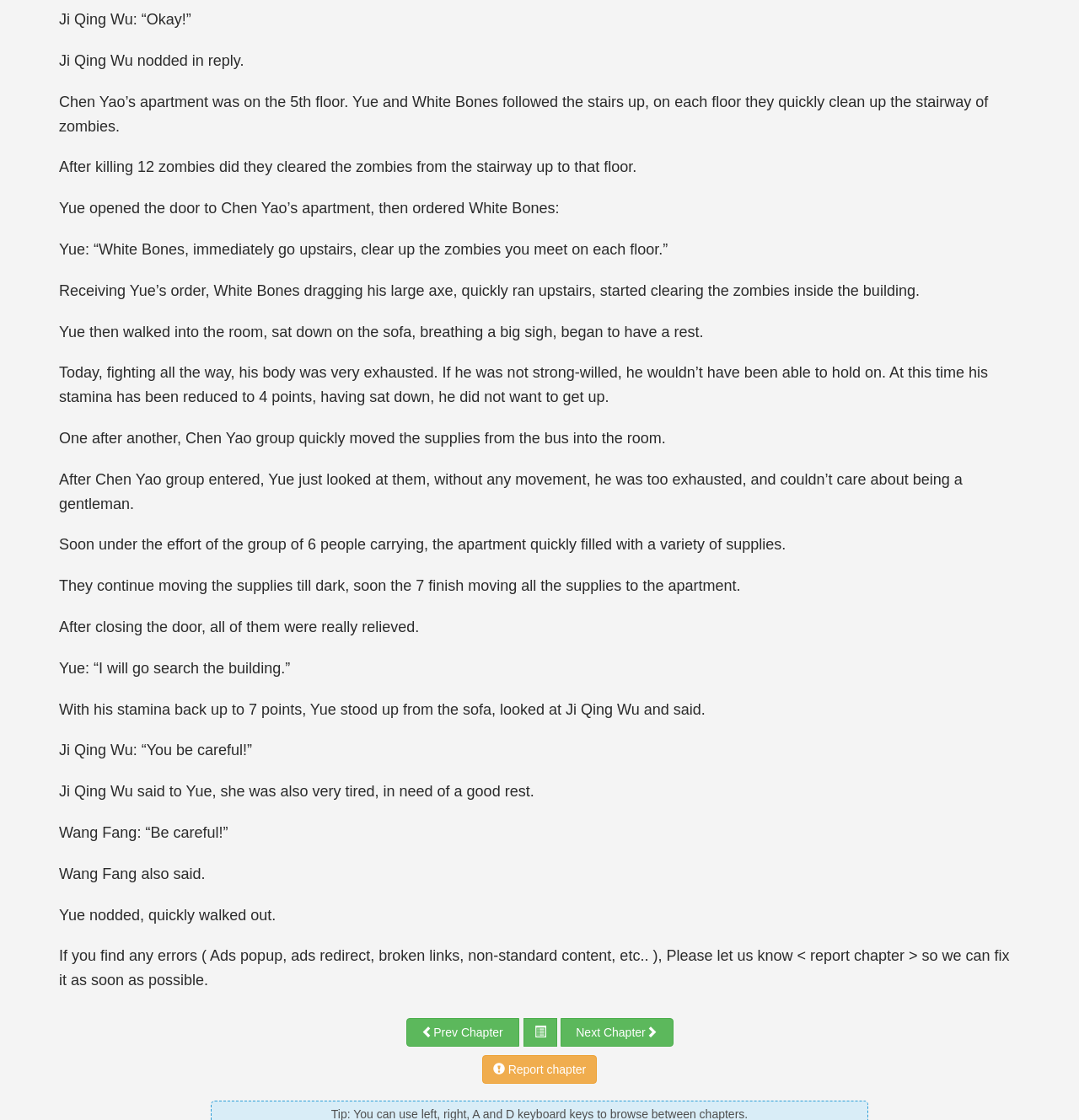Refer to the image and answer the question with as much detail as possible: What is Yue's current stamina?

According to the text, Yue's stamina was reduced to 4 points after fighting all the way, but after resting, his stamina was back up to 7 points.